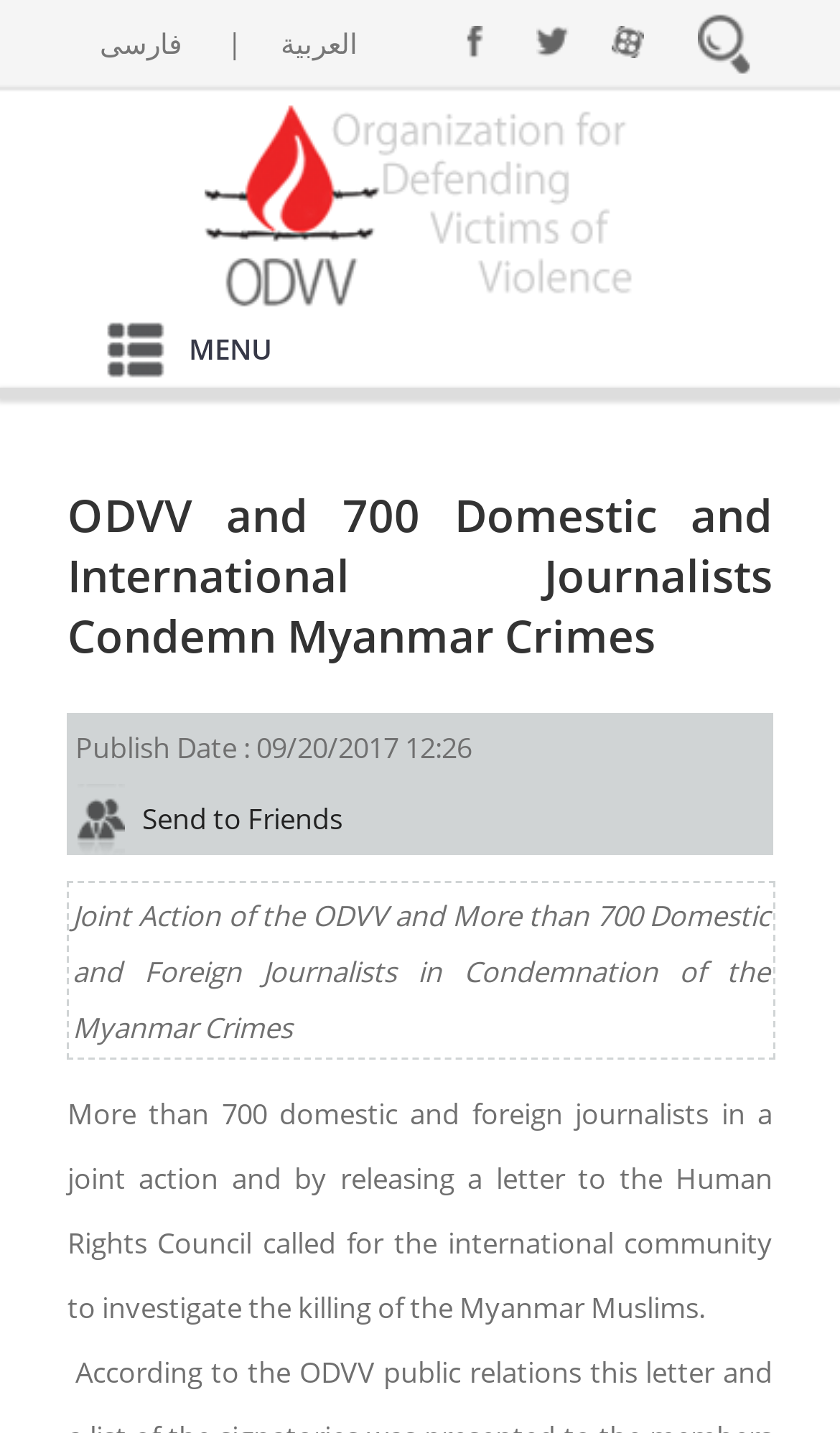What is the main heading displayed on the webpage? Please provide the text.

ODVV and 700 Domestic and International Journalists Condemn Myanmar Crimes